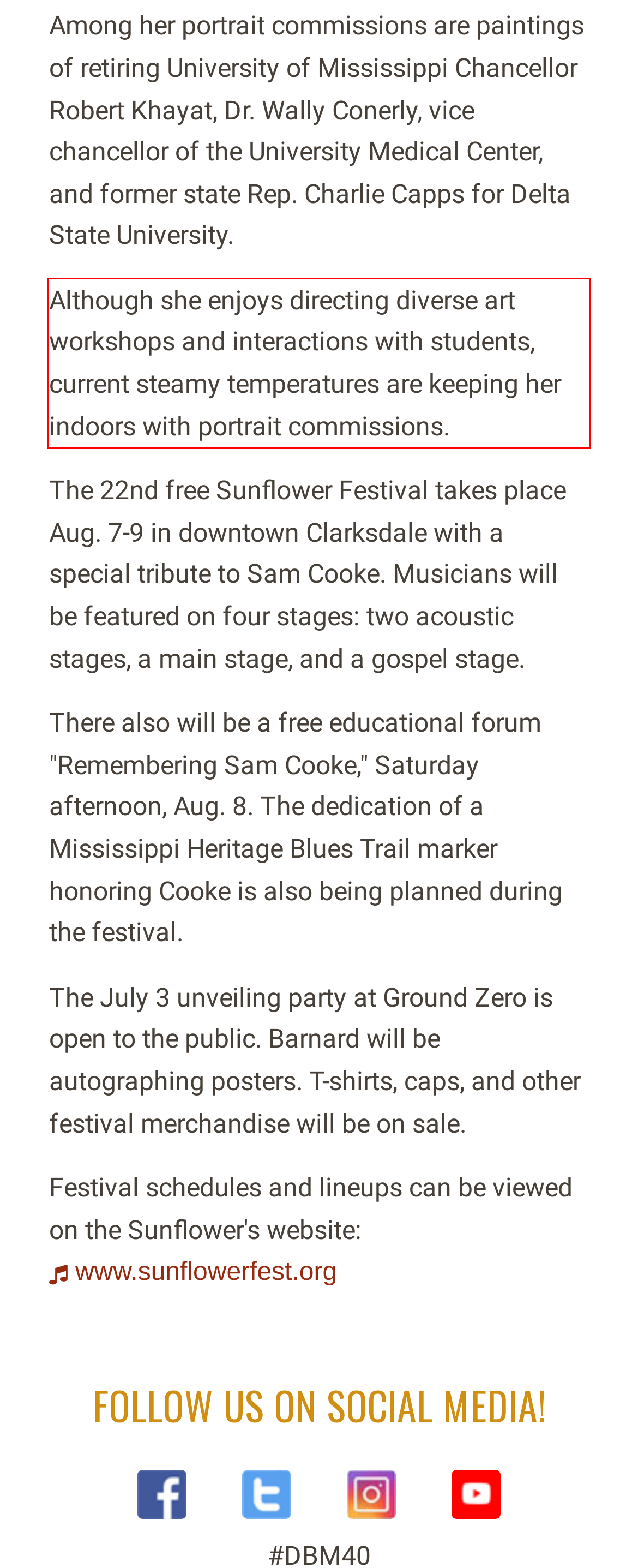You are provided with a screenshot of a webpage that includes a UI element enclosed in a red rectangle. Extract the text content inside this red rectangle.

Although she enjoys directing diverse art workshops and interactions with students, current steamy temperatures are keeping her indoors with portrait commissions.